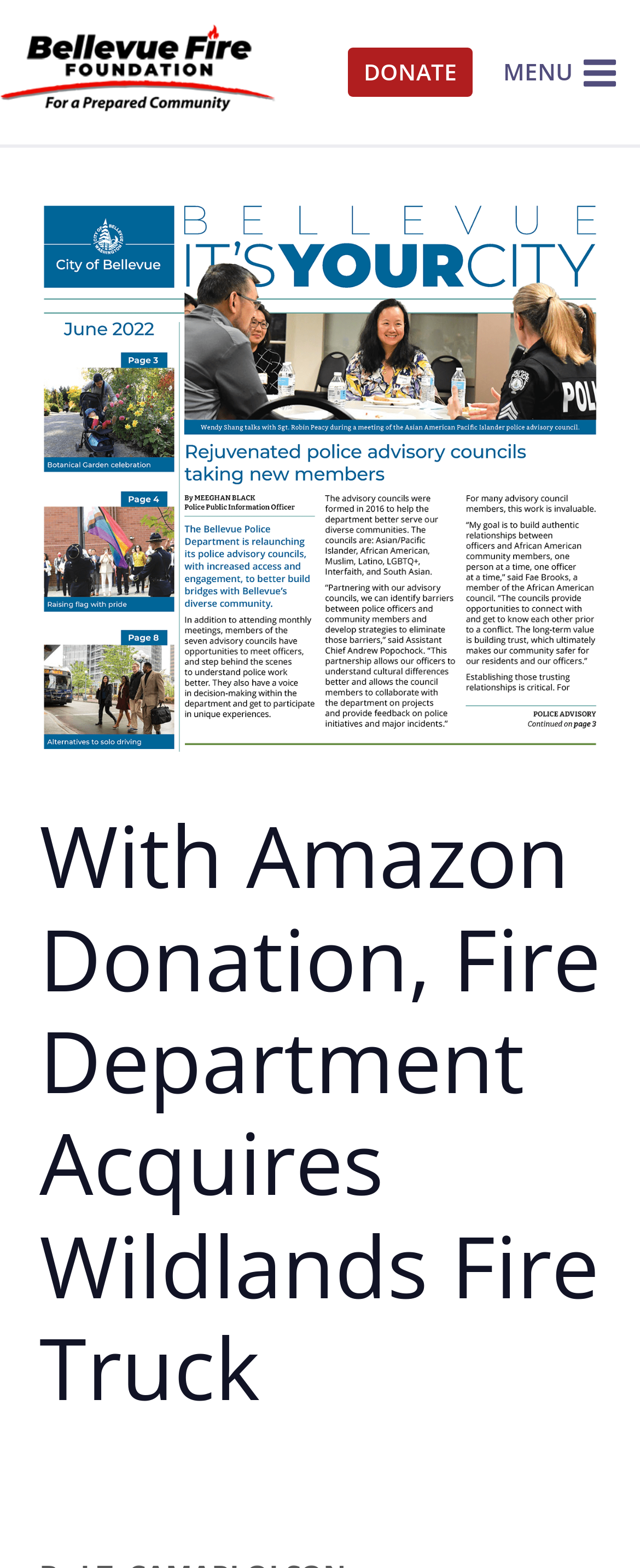Using the description: "alt="Bellevue Fire Foundation"", determine the UI element's bounding box coordinates. Ensure the coordinates are in the format of four float numbers between 0 and 1, i.e., [left, top, right, bottom].

[0.0, 0.015, 0.431, 0.071]